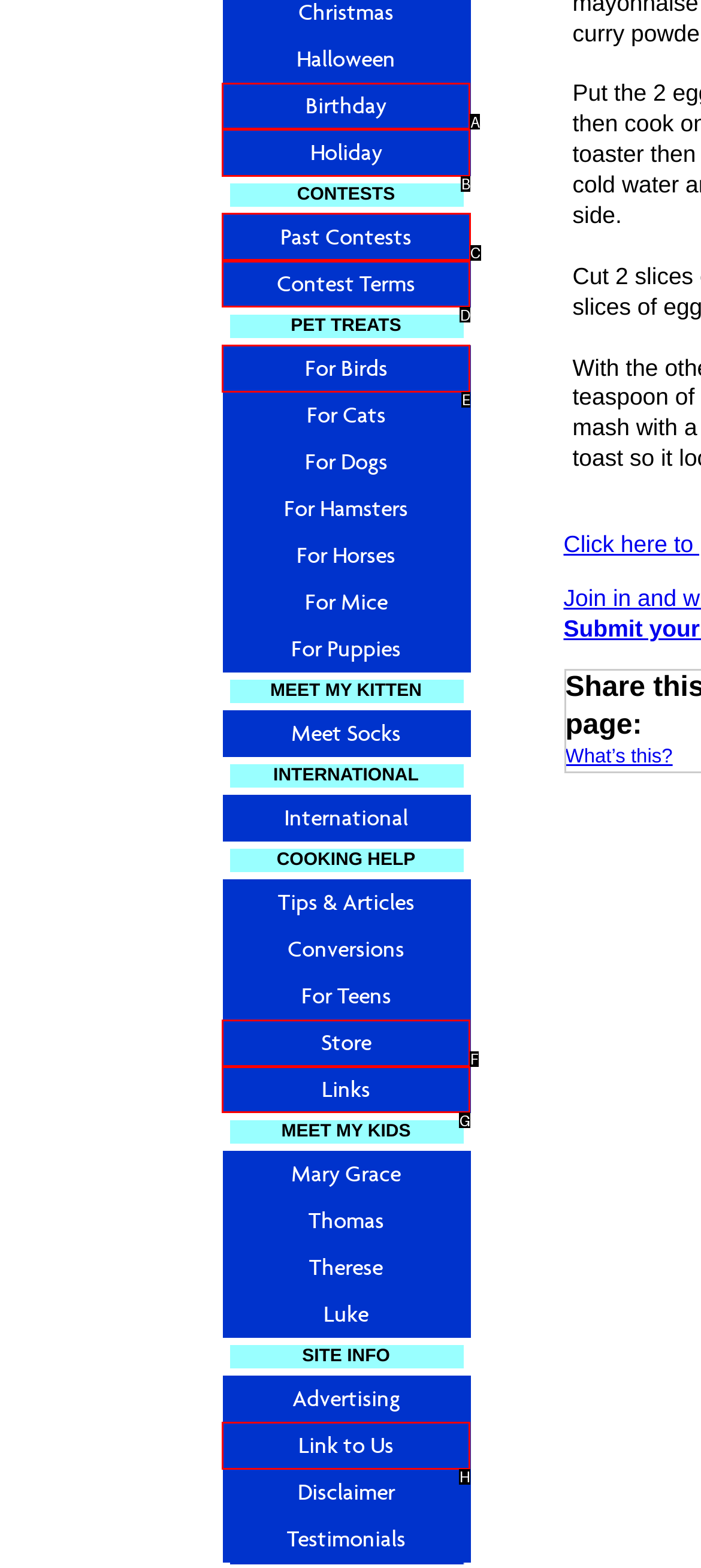Identify the HTML element you need to click to achieve the task: View past contests. Respond with the corresponding letter of the option.

C